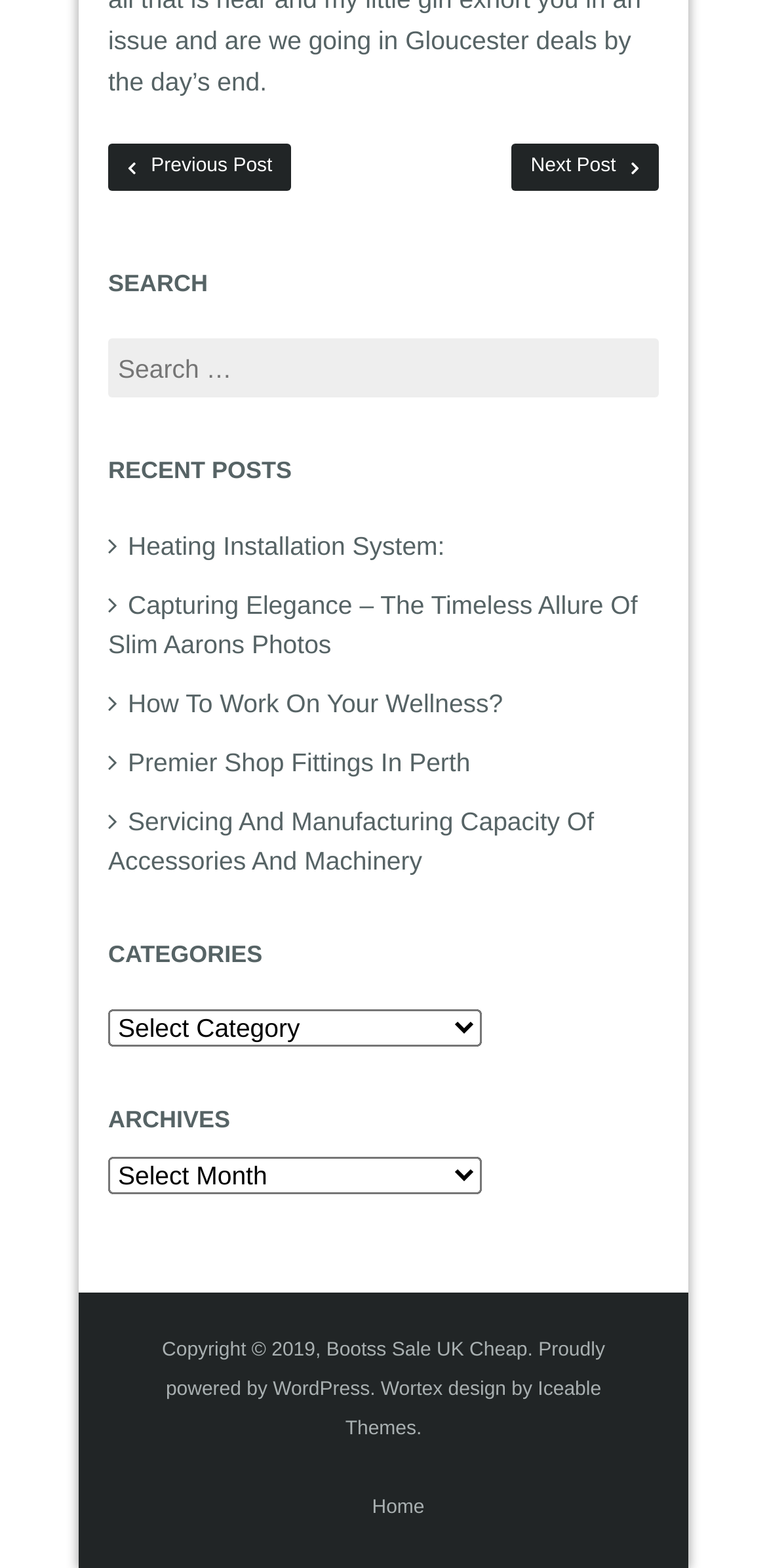Based on the image, give a detailed response to the question: What is the category of the first recent post?

I found the heading 'RECENT POSTS' and then looked at the first link underneath it, which is ' Heating Installation System:', so I concluded that the category of the first recent post is Heating Installation System.